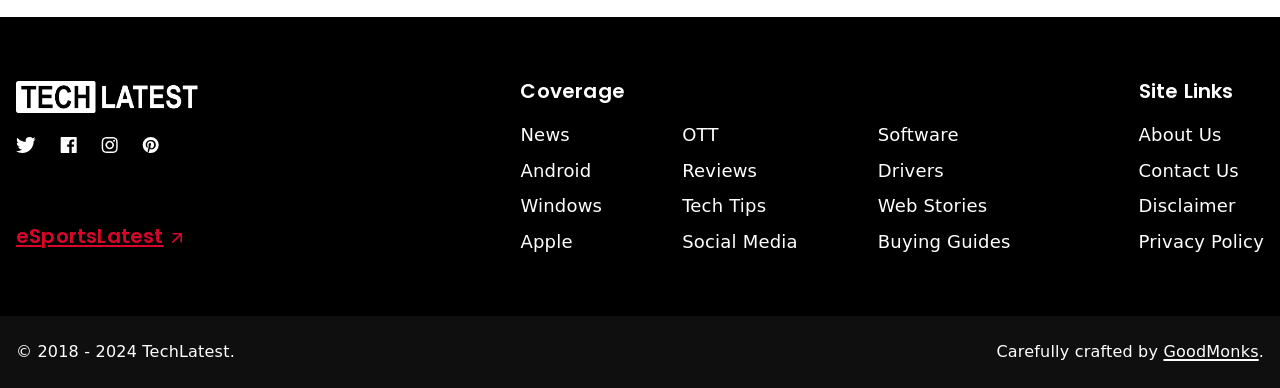Identify the bounding box coordinates of the element to click to follow this instruction: 'Click on GoodMonks'. Ensure the coordinates are four float values between 0 and 1, provided as [left, top, right, bottom].

[0.909, 0.882, 0.983, 0.93]